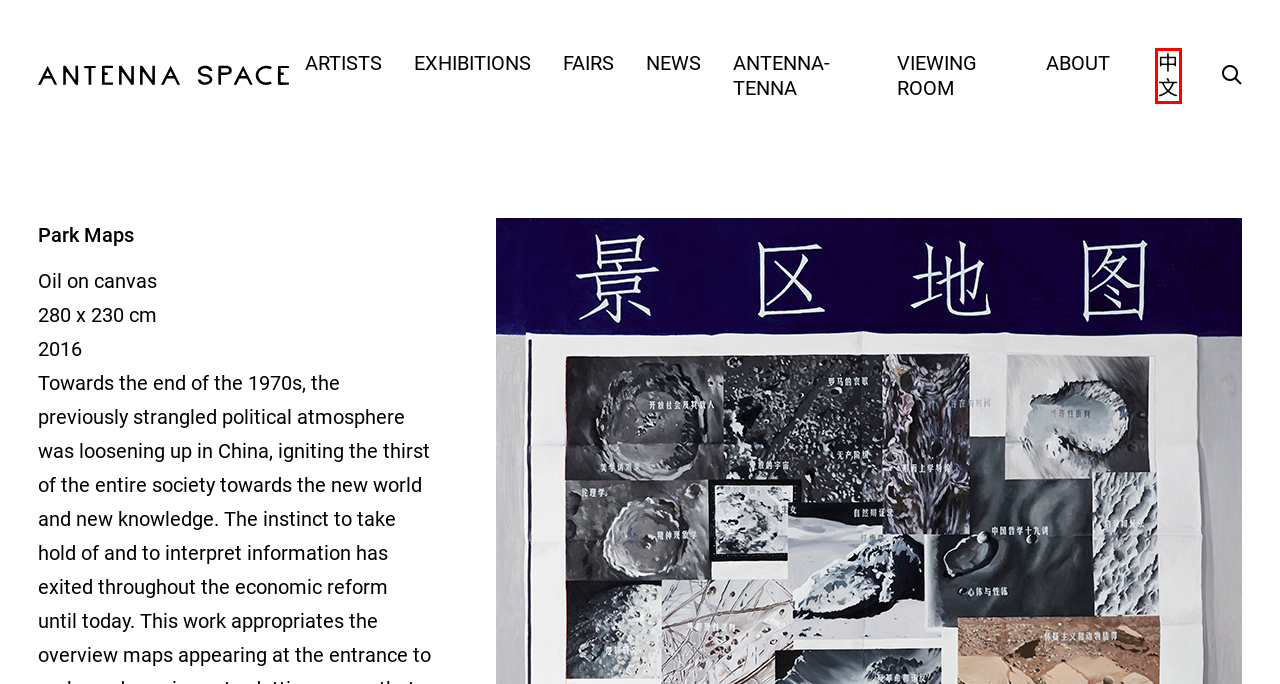Look at the screenshot of a webpage, where a red bounding box highlights an element. Select the best description that matches the new webpage after clicking the highlighted element. Here are the candidates:
A. viewing room Archive - 天线空间 ANTENNA SPACE
B. FAIRS Archive - 天线空间 ANTENNA SPACE
C. 景区地图 - 天线空间 ANTENNA SPACE
D. EXHIBITIONS - 天线空间 ANTENNA SPACE
E. Antenna-tenna 归档 - 天线空间 ANTENNA SPACE
F. ABOUT - 天线空间 ANTENNA SPACE
G. NEWS Archive - 天线空间 ANTENNA SPACE
H. ARTISTS Archive - 天线空间 ANTENNA SPACE

C